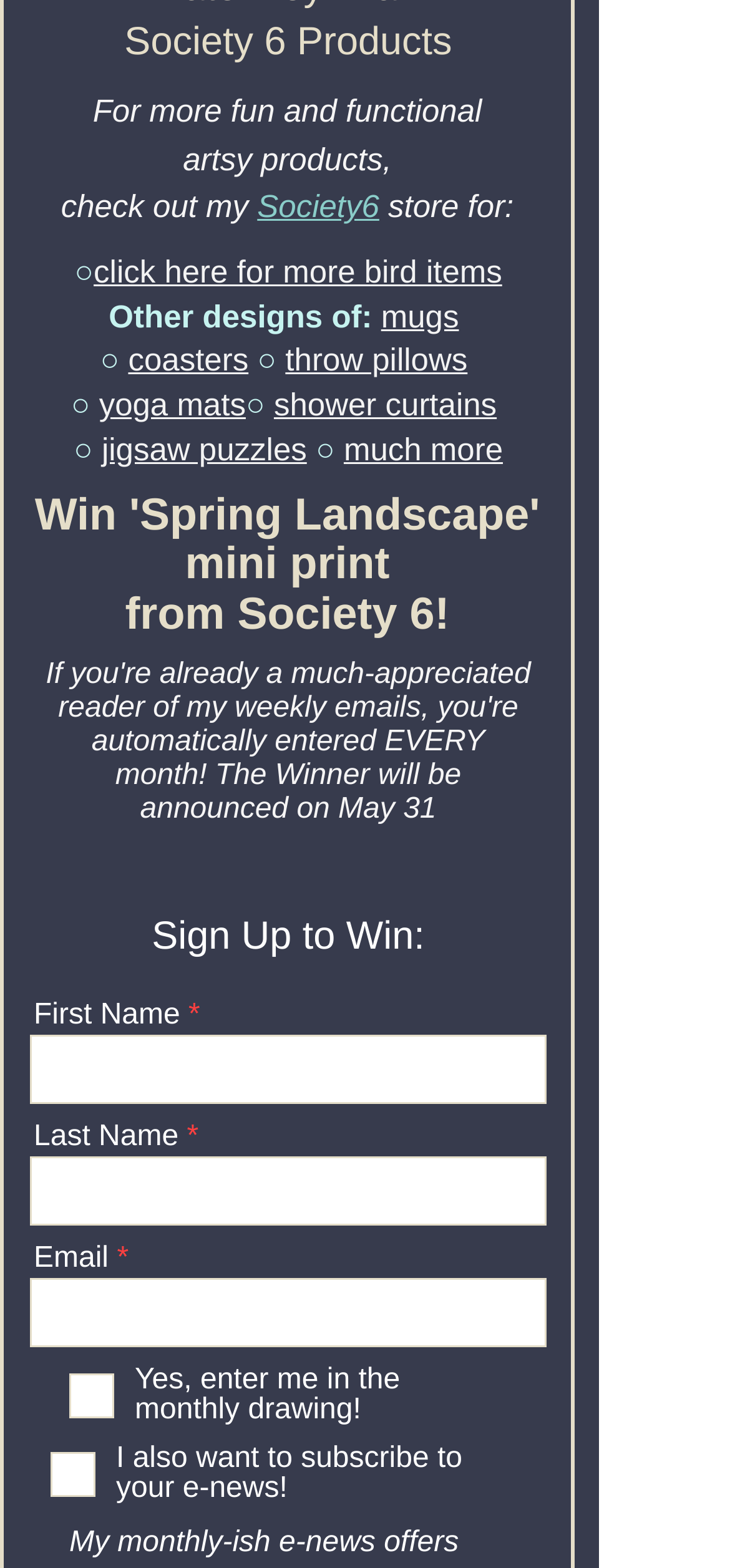Identify the bounding box coordinates of the element to click to follow this instruction: 'Enter first name'. Ensure the coordinates are four float values between 0 and 1, provided as [left, top, right, bottom].

[0.041, 0.66, 0.749, 0.704]